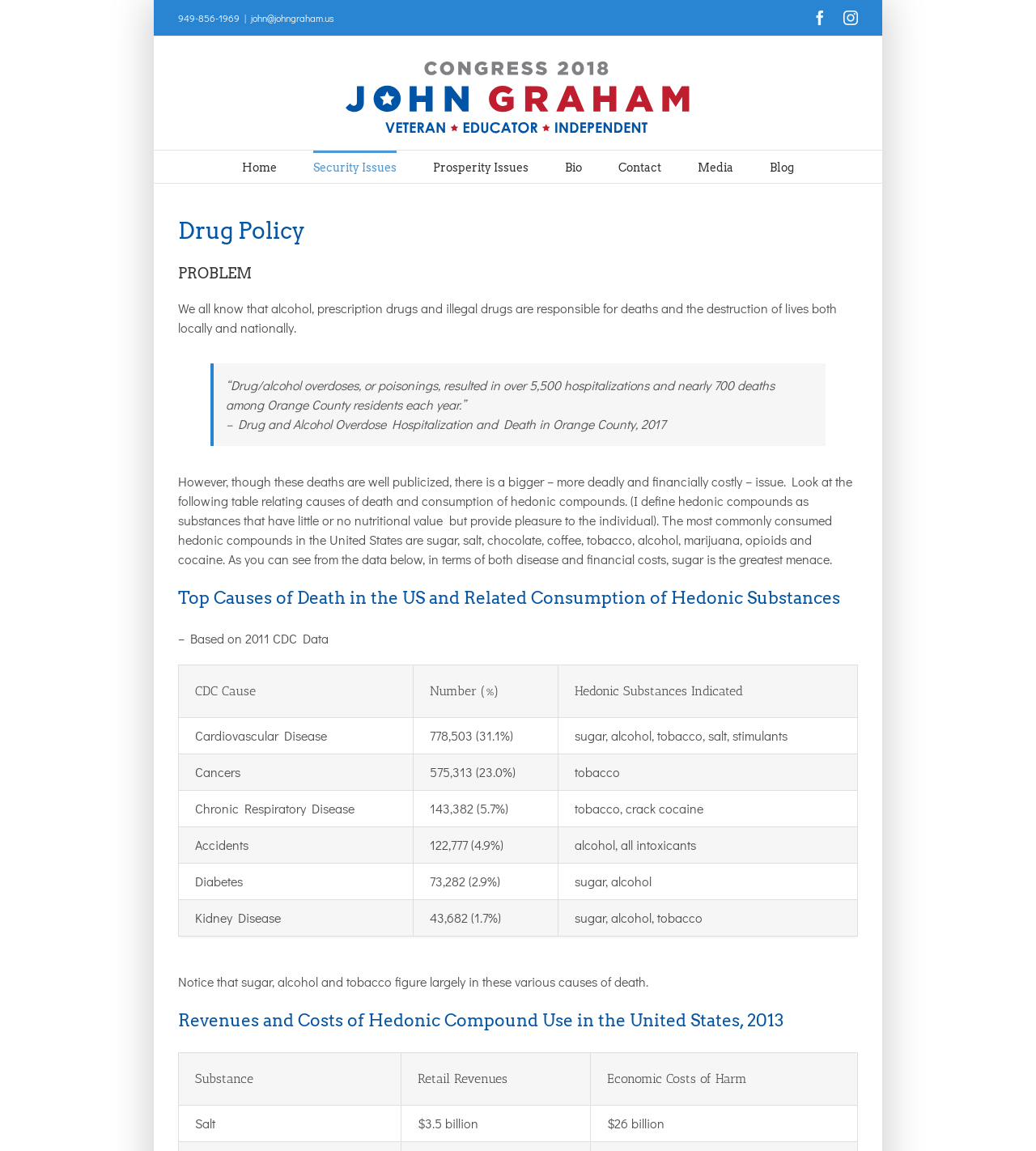Review the image closely and give a comprehensive answer to the question: What is the economic cost of harm from salt in the United States in 2013?

I found this information by looking at the table on the webpage, which lists the economic costs of harm from various substances, including salt, and shows that the economic cost of harm from salt is $26 billion.